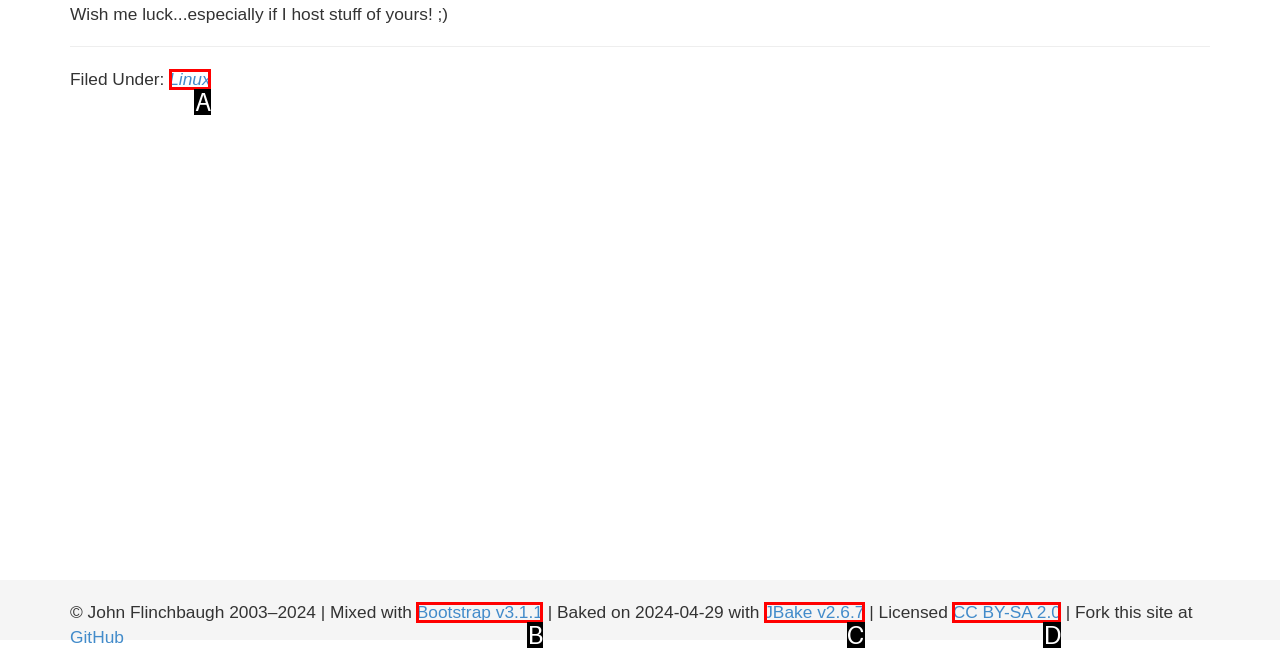Using the element description: CC BY-SA 2.0, select the HTML element that matches best. Answer with the letter of your choice.

D